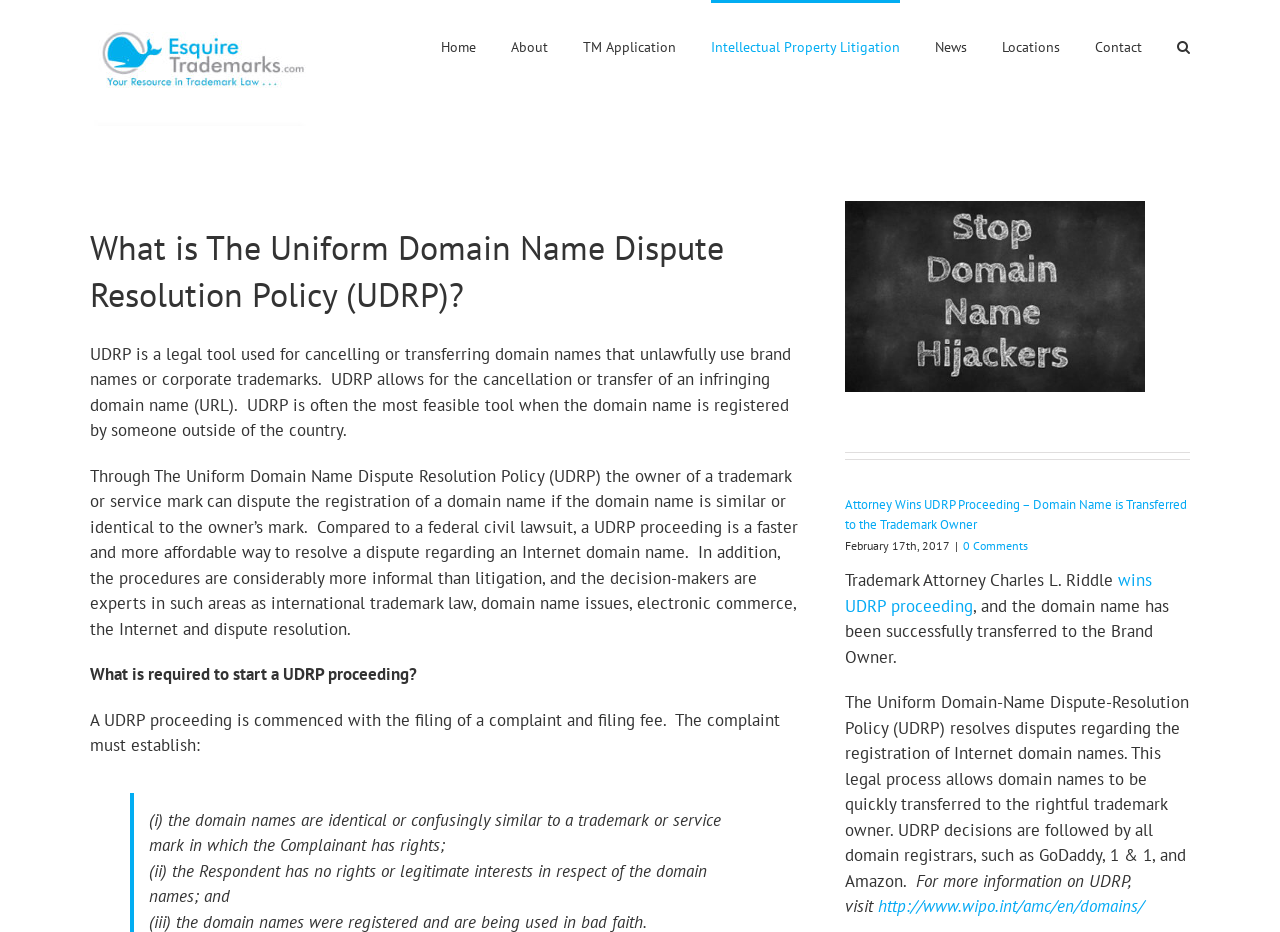Determine the bounding box coordinates of the target area to click to execute the following instruction: "Visit the 'http://www.wipo.int/amc/en/domains/' link."

[0.686, 0.961, 0.894, 0.984]